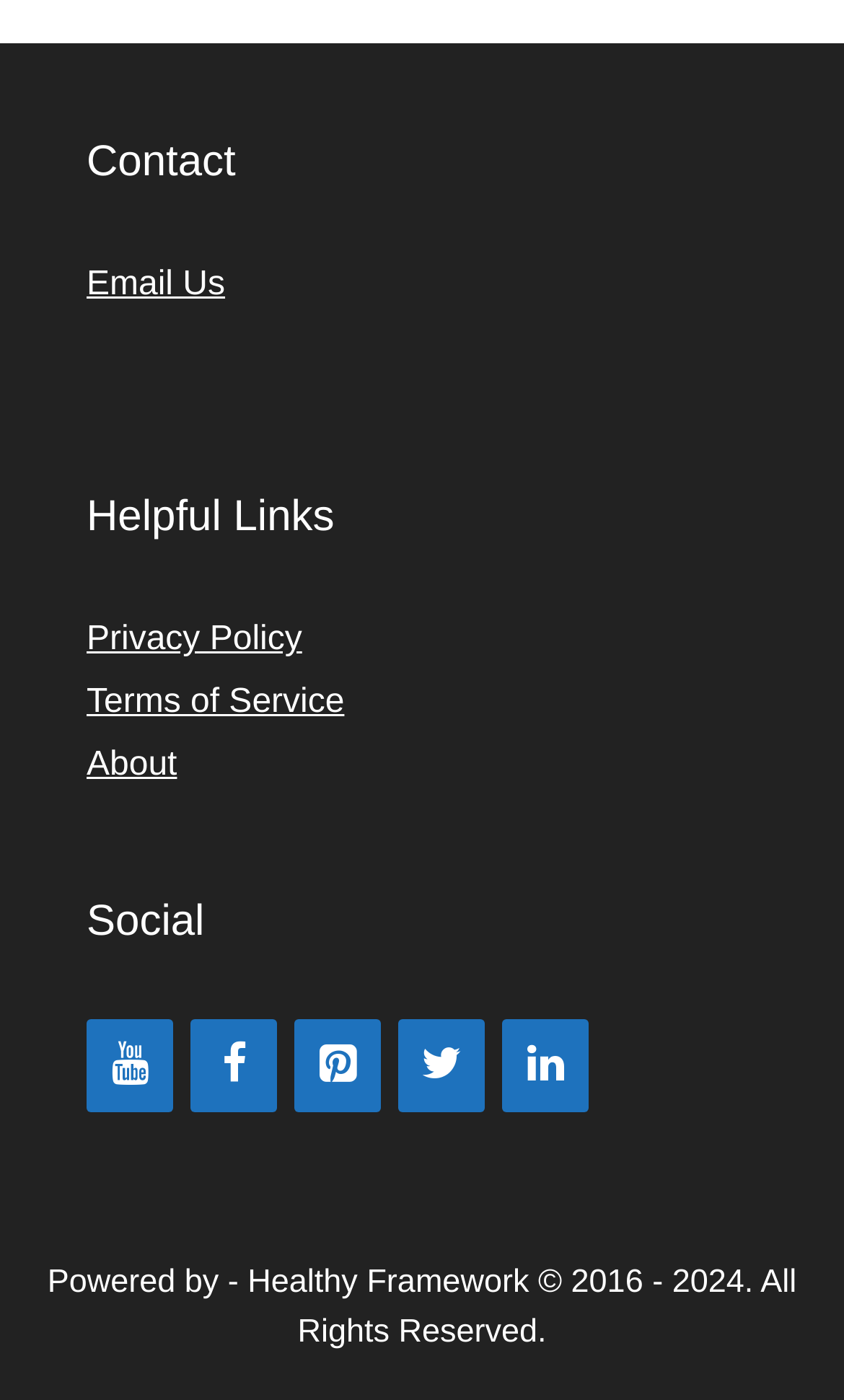Please indicate the bounding box coordinates for the clickable area to complete the following task: "View privacy policy". The coordinates should be specified as four float numbers between 0 and 1, i.e., [left, top, right, bottom].

[0.103, 0.444, 0.358, 0.47]